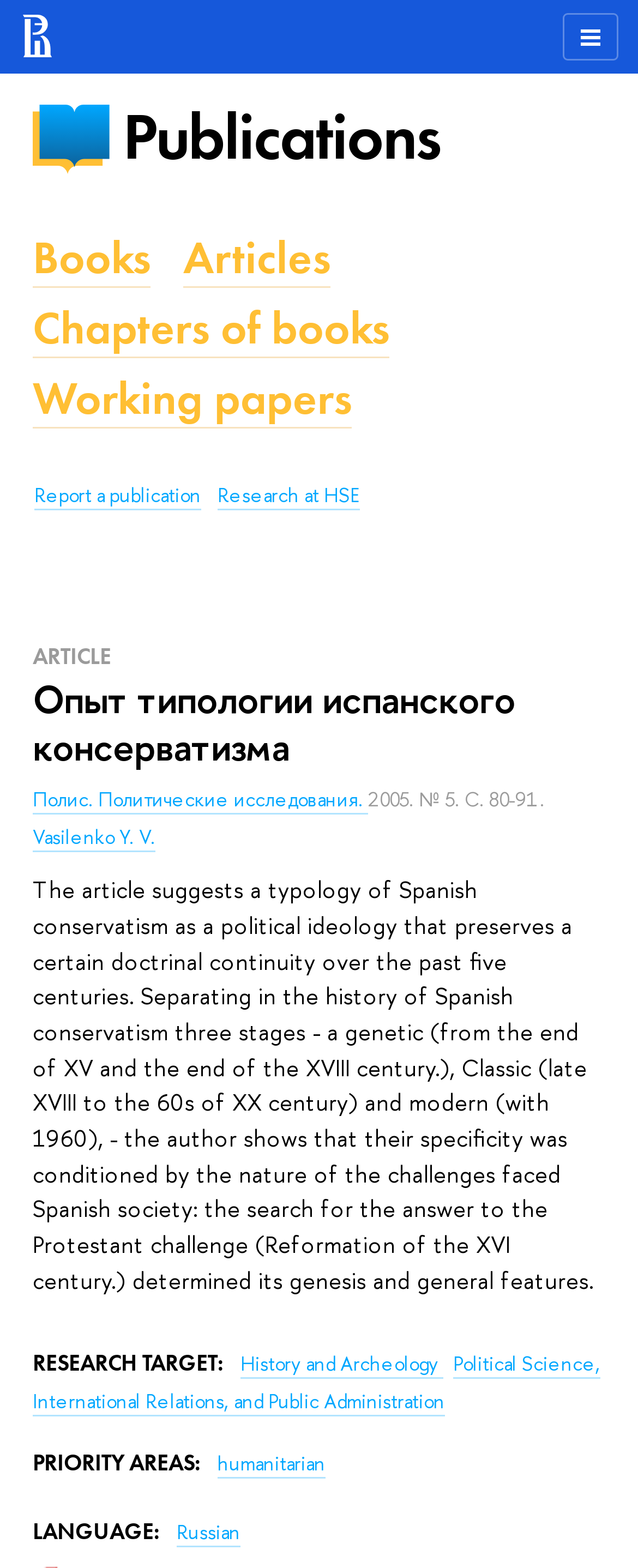Determine the bounding box coordinates of the clickable area required to perform the following instruction: "Read the article by Vasilenko Y. V.". The coordinates should be represented as four float numbers between 0 and 1: [left, top, right, bottom].

[0.051, 0.526, 0.244, 0.544]